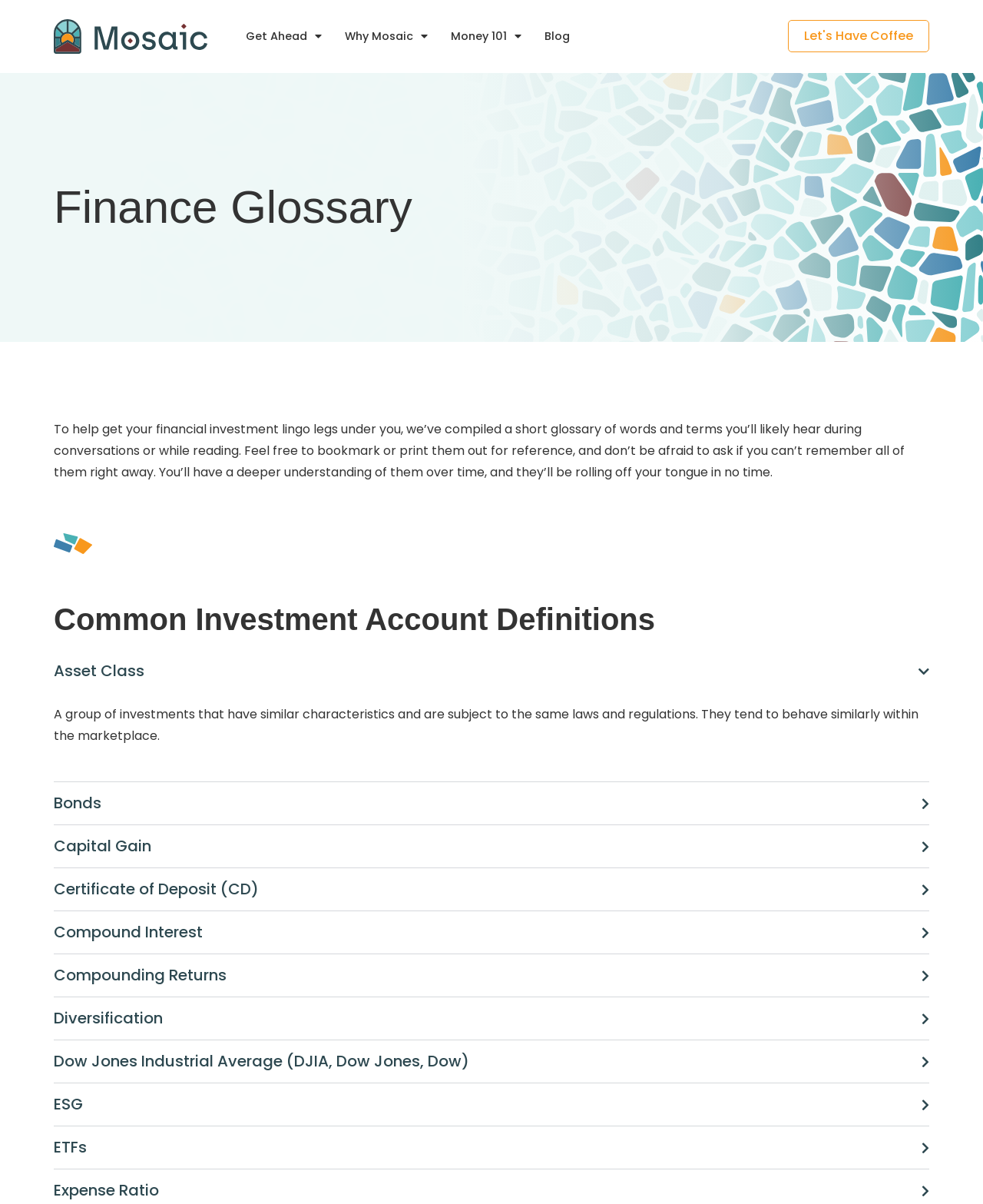Determine the bounding box coordinates for the clickable element required to fulfill the instruction: "Click on 'Money 101'". Provide the coordinates as four float numbers between 0 and 1, i.e., [left, top, right, bottom].

[0.459, 0.016, 0.53, 0.044]